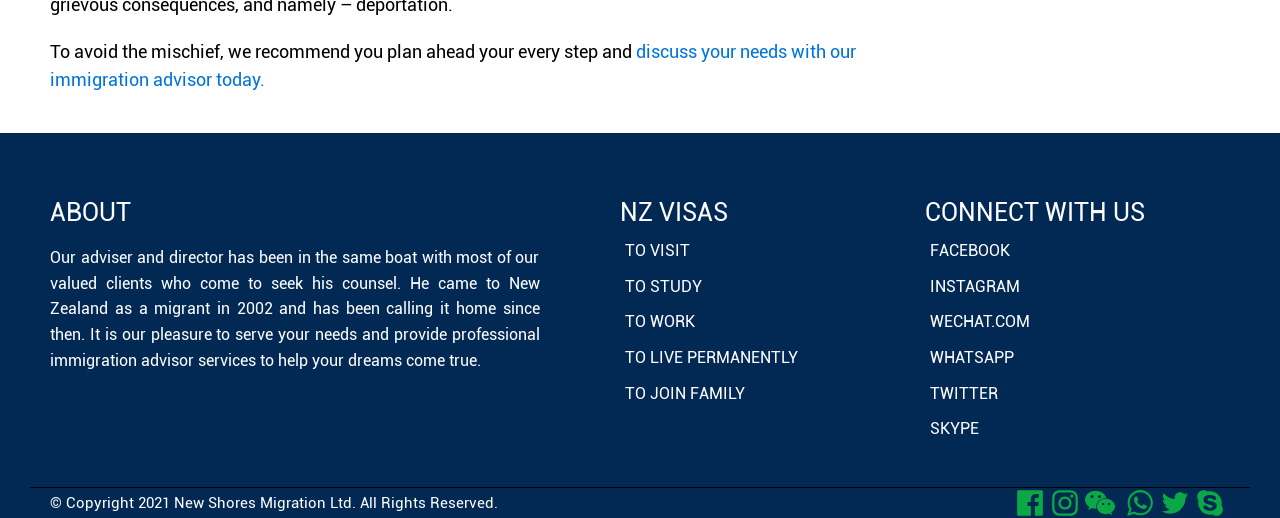Identify the bounding box coordinates for the element that needs to be clicked to fulfill this instruction: "visit the NZ VISAS page". Provide the coordinates in the format of four float numbers between 0 and 1: [left, top, right, bottom].

[0.484, 0.373, 0.568, 0.45]